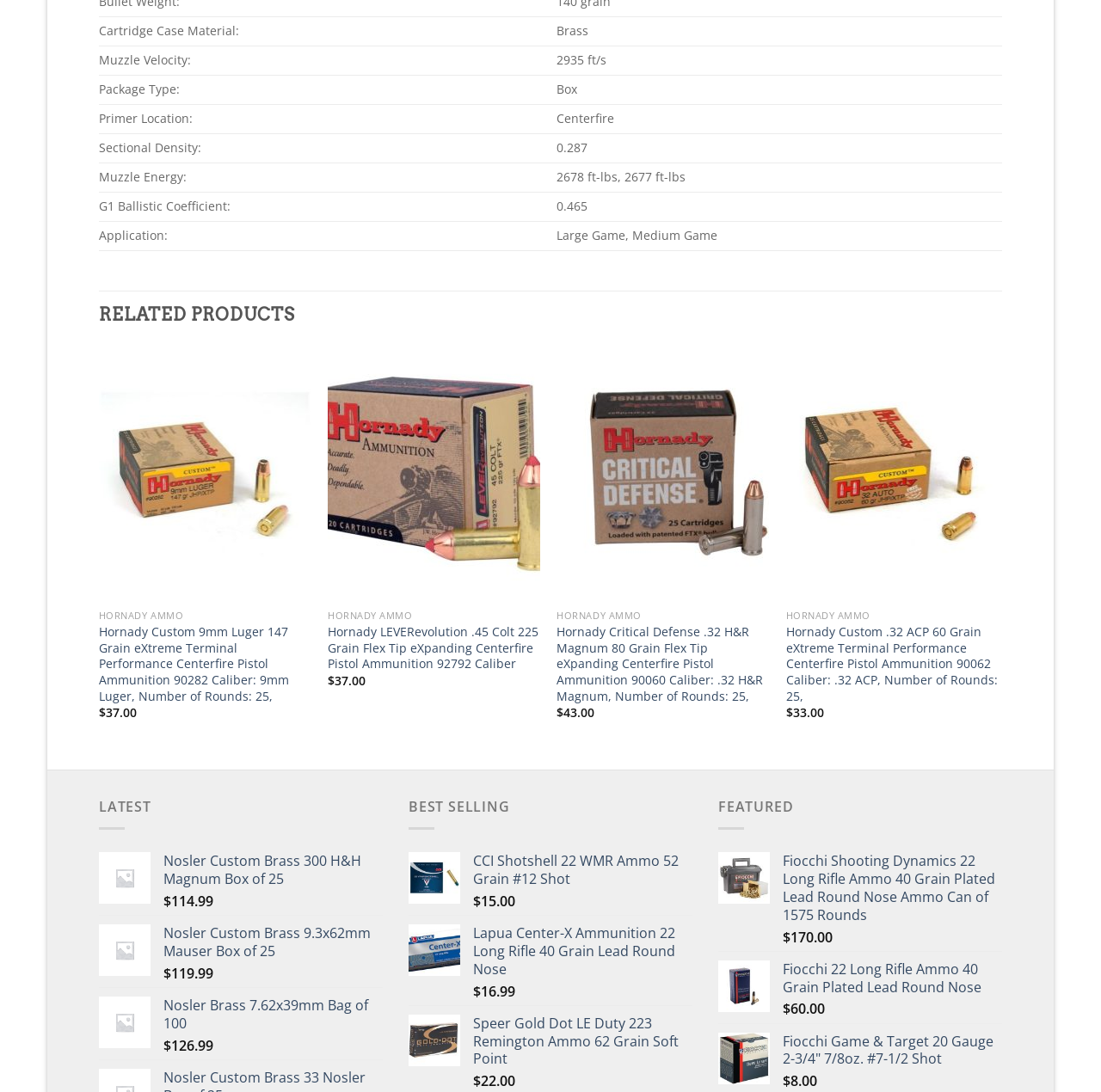Identify the bounding box coordinates of the clickable region to carry out the given instruction: "View the product details of Hornady Custom 9mm Luger 147 Grain eXtreme Terminal Performance Centerfire Pistol Ammunition 90282".

[0.09, 0.572, 0.282, 0.645]